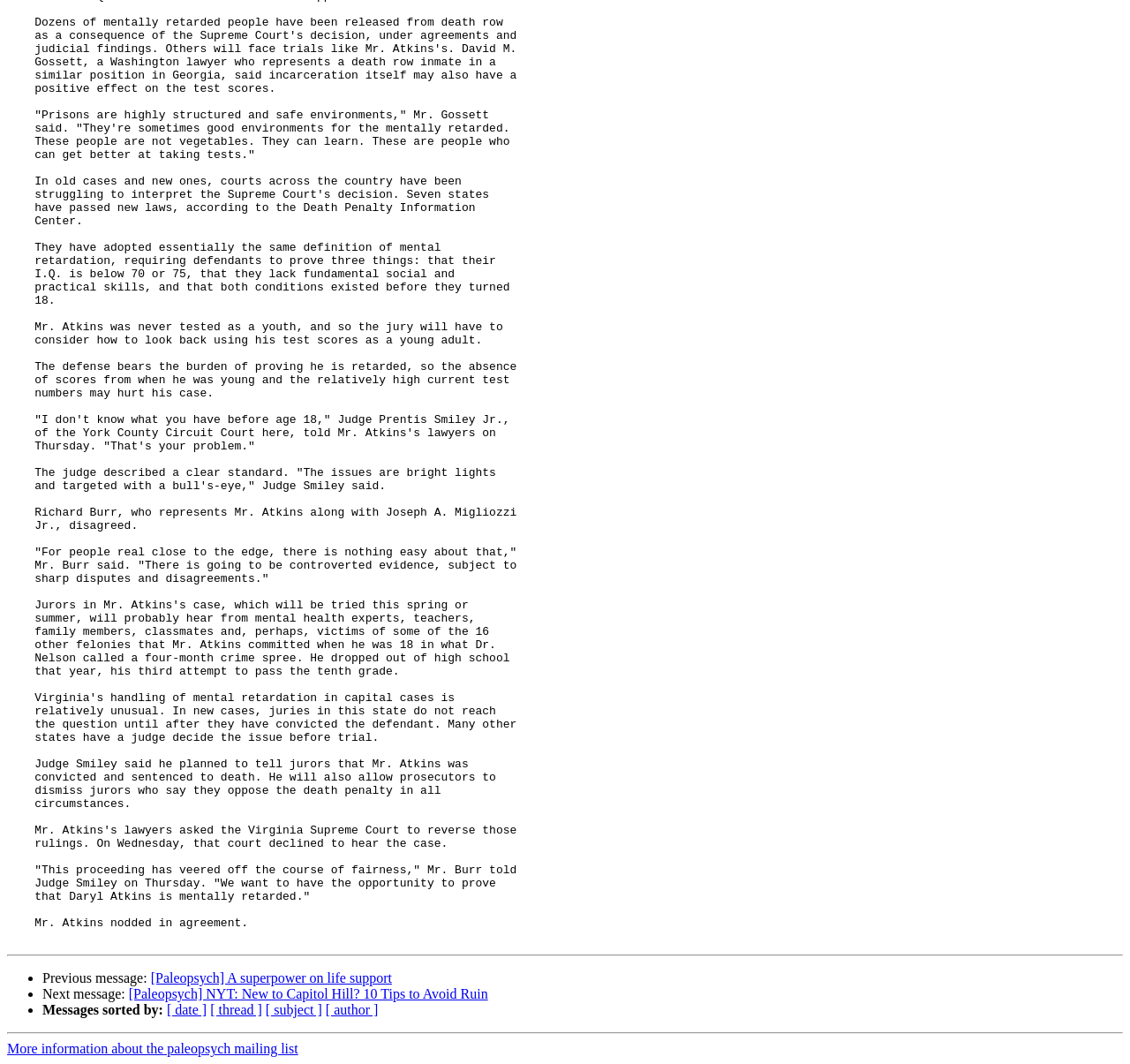What is the previous message about?
Using the information from the image, give a concise answer in one word or a short phrase.

A superpower on life support